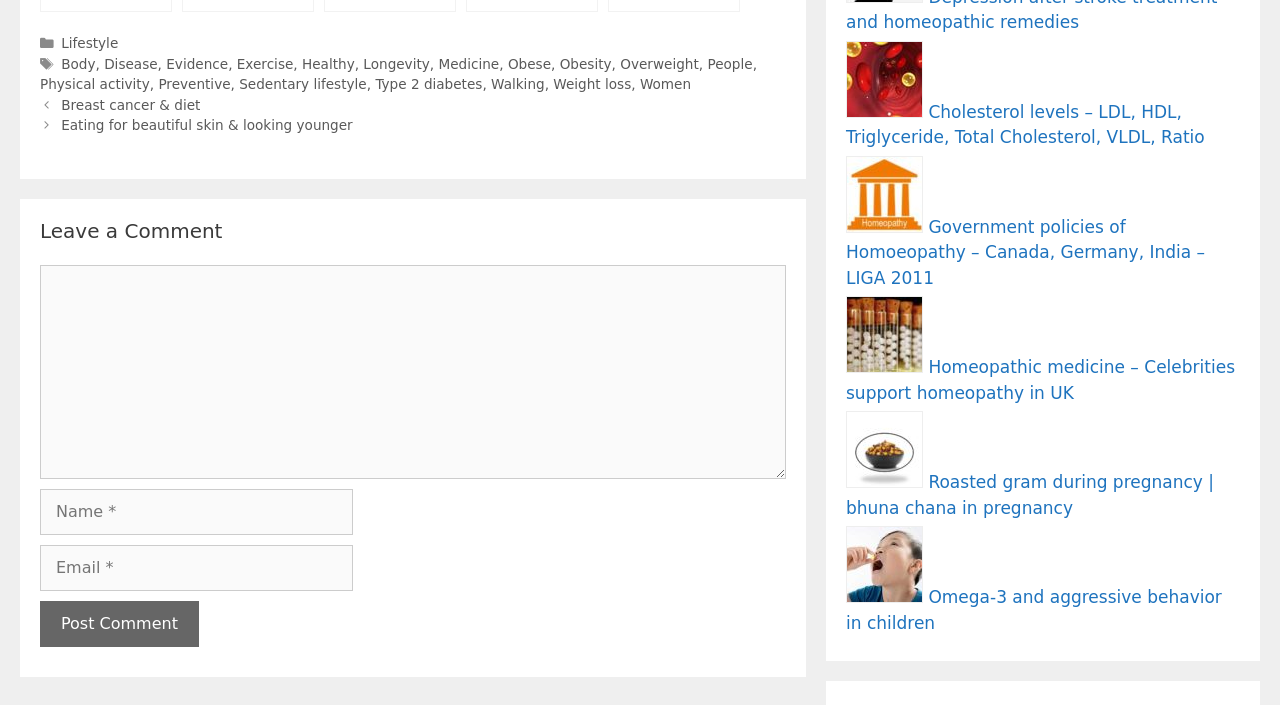Provide a short answer using a single word or phrase for the following question: 
What is the purpose of the textbox with the label 'Comment'?

To leave a comment